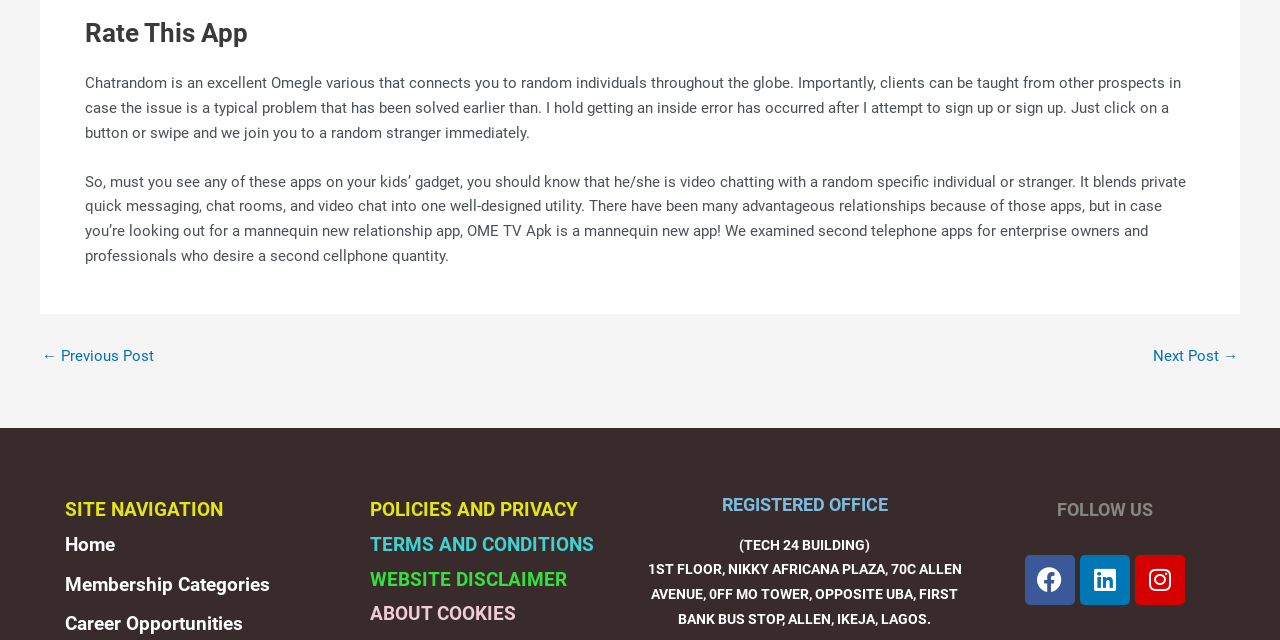Please identify the bounding box coordinates of the element's region that needs to be clicked to fulfill the following instruction: "Click the 'Next Post →' link". The bounding box coordinates should consist of four float numbers between 0 and 1, i.e., [left, top, right, bottom].

[0.901, 0.545, 0.967, 0.568]